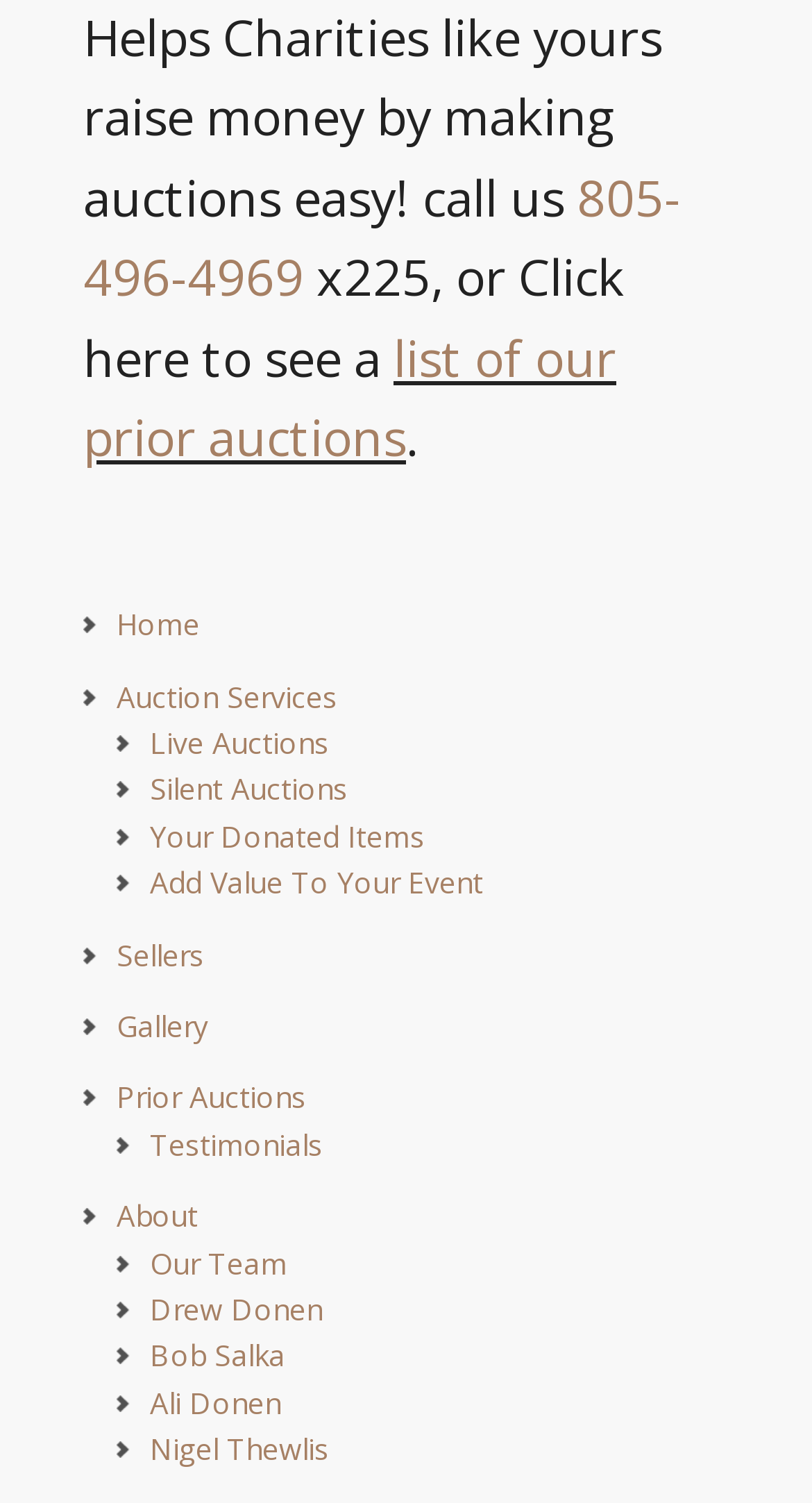Identify the bounding box coordinates necessary to click and complete the given instruction: "Go to the home page".

[0.144, 0.402, 0.246, 0.429]